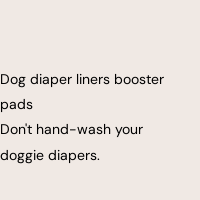Please analyze the image and give a detailed answer to the question:
What is the focus of the online store?

The focus of the online store is on high-quality products for pet owners seeking practical solutions for their furry friends, as mentioned in the caption, which complements the overall theme of the online store.